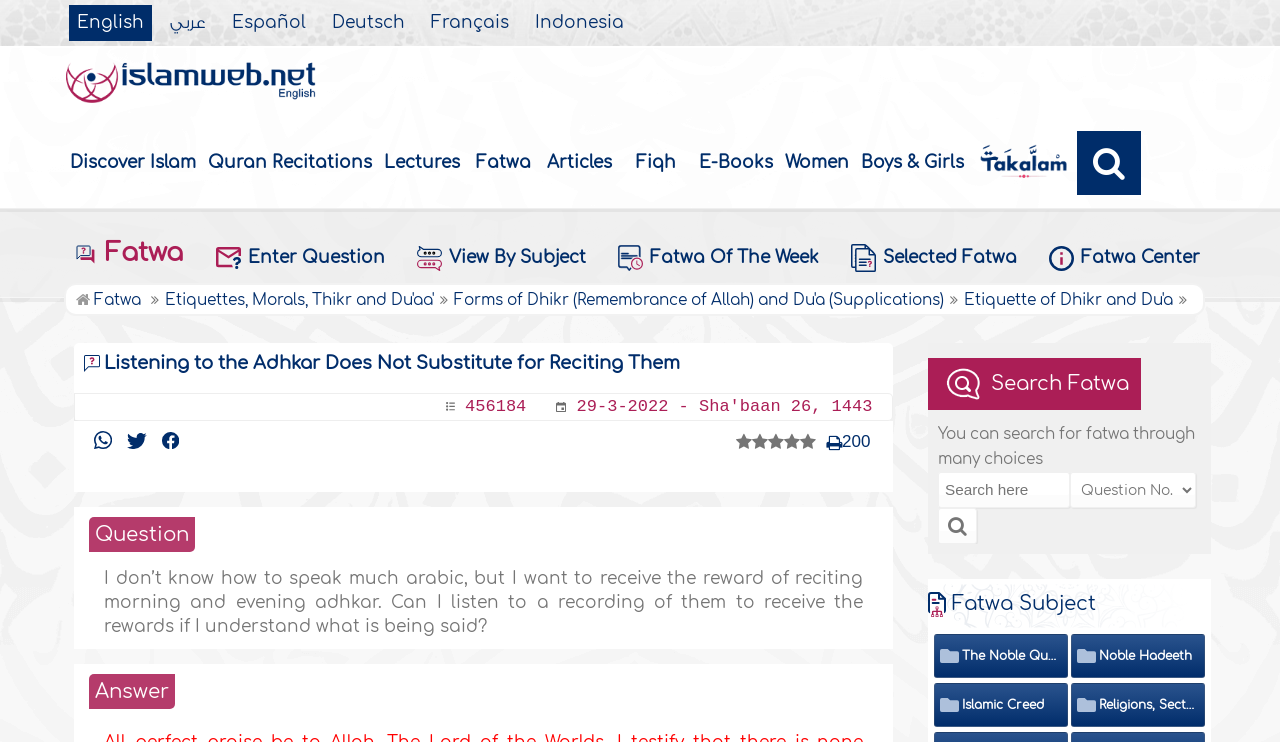Locate the bounding box coordinates of the element that should be clicked to fulfill the instruction: "Search for fatwa".

[0.733, 0.636, 0.836, 0.685]